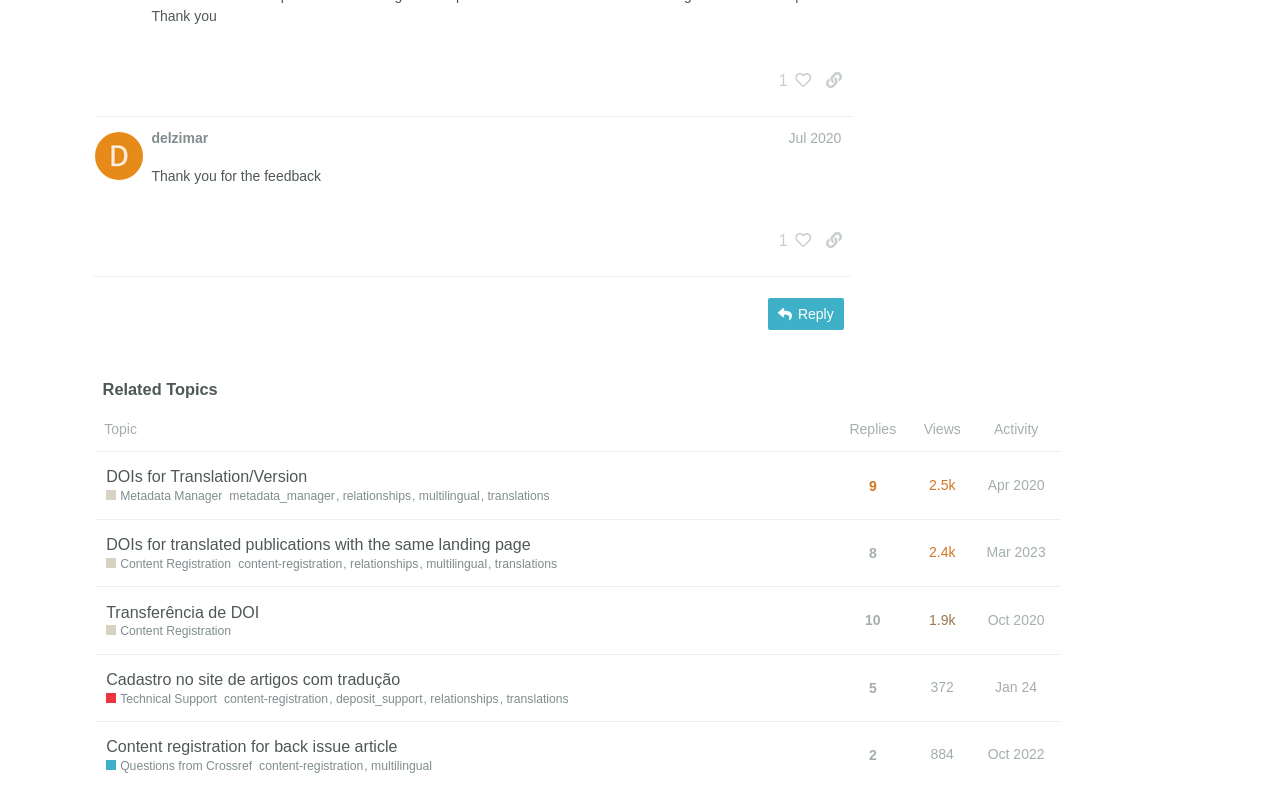Can you find the bounding box coordinates for the element to click on to achieve the instruction: "Sort by replies"?

[0.655, 0.503, 0.709, 0.556]